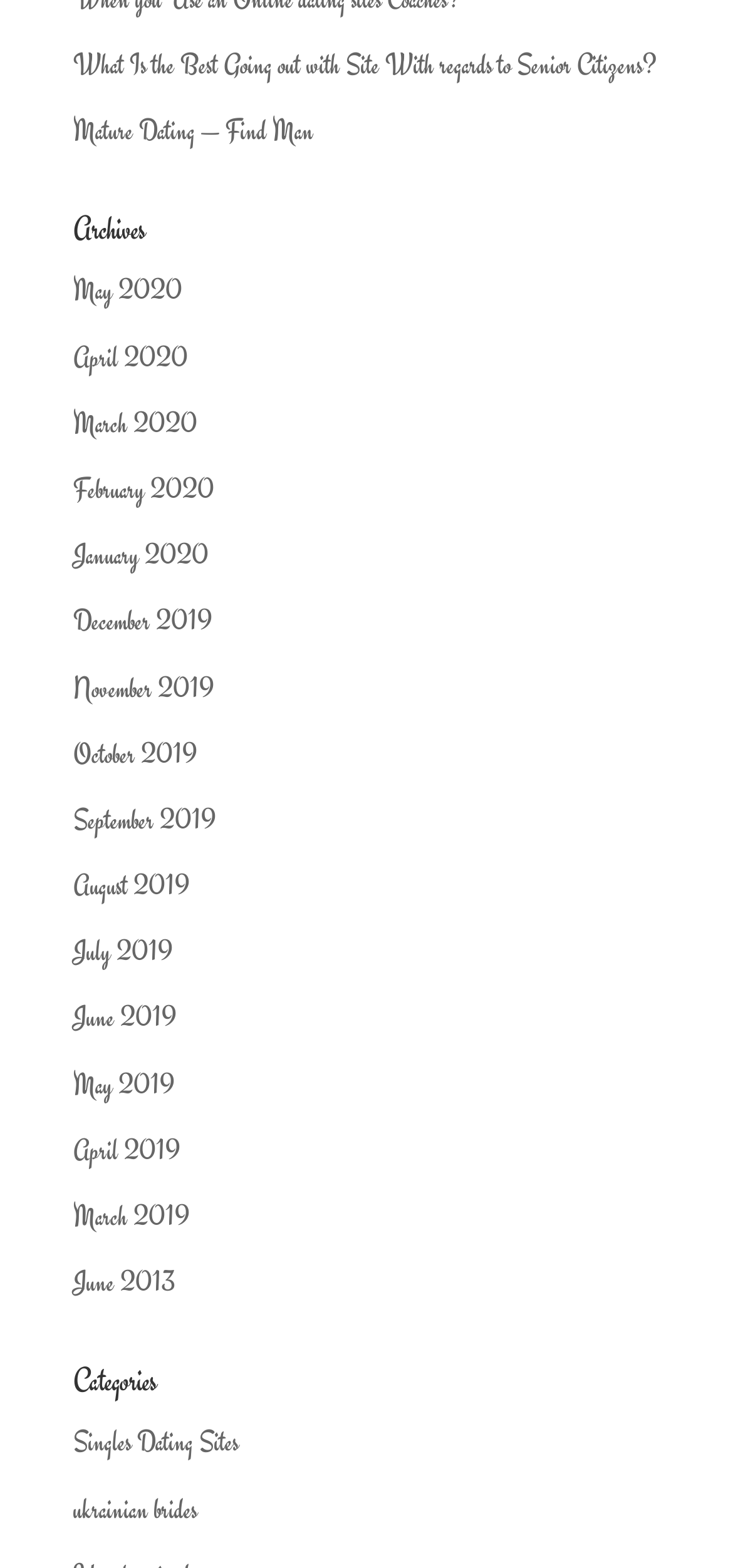What is the second category listed on the webpage?
Please respond to the question with as much detail as possible.

In the Categories section, the first category is 'Singles Dating Sites', and the second category is 'ukrainian brides'. Therefore, the second category listed on the webpage is 'ukrainian brides'.